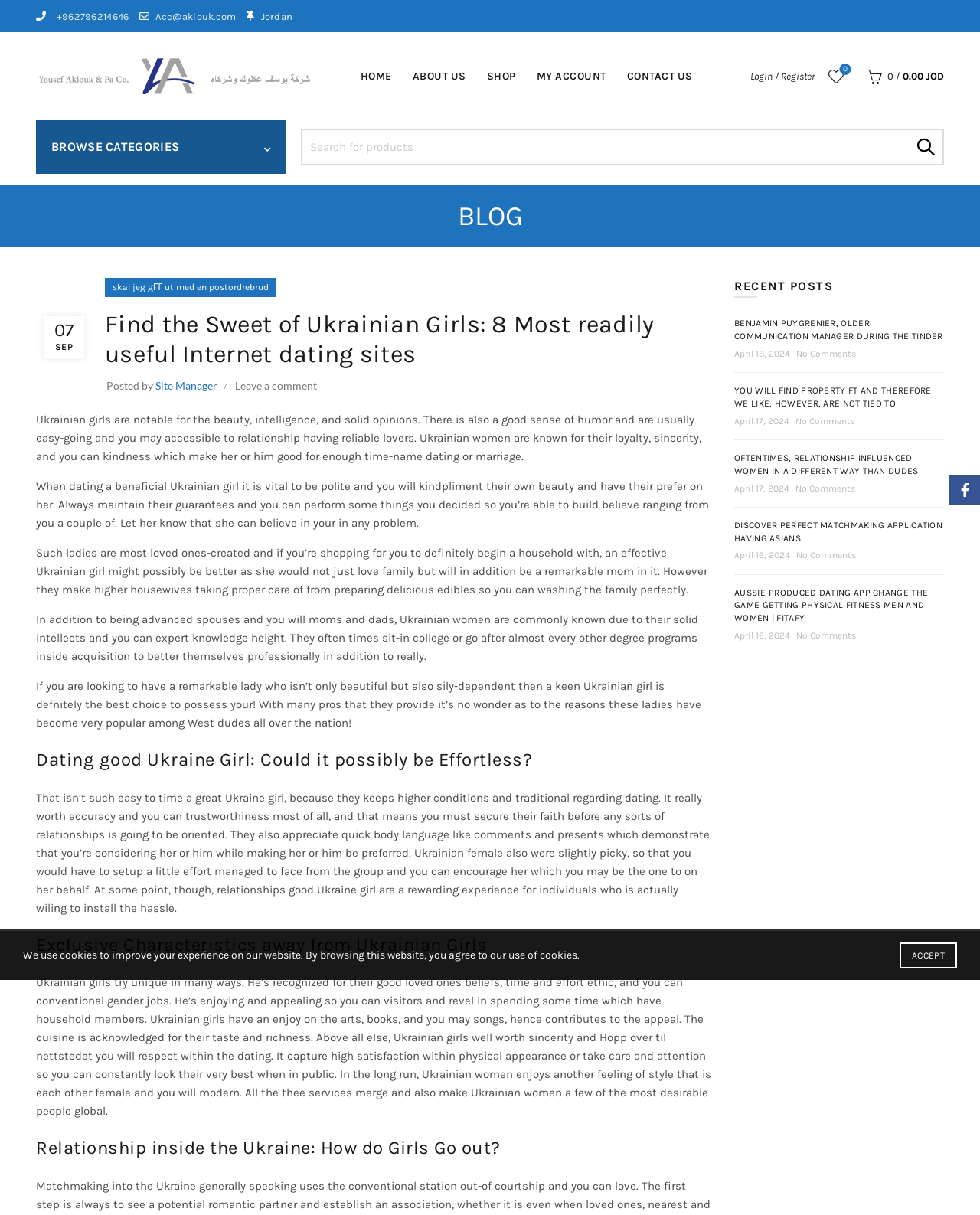Can you look at the image and give a comprehensive answer to the question:
How many categories can be browsed on this webpage?

Although there is a 'BROWSE CATEGORIES' section on the webpage, it does not specify the number of categories available. It only provides a search bar to search for products.